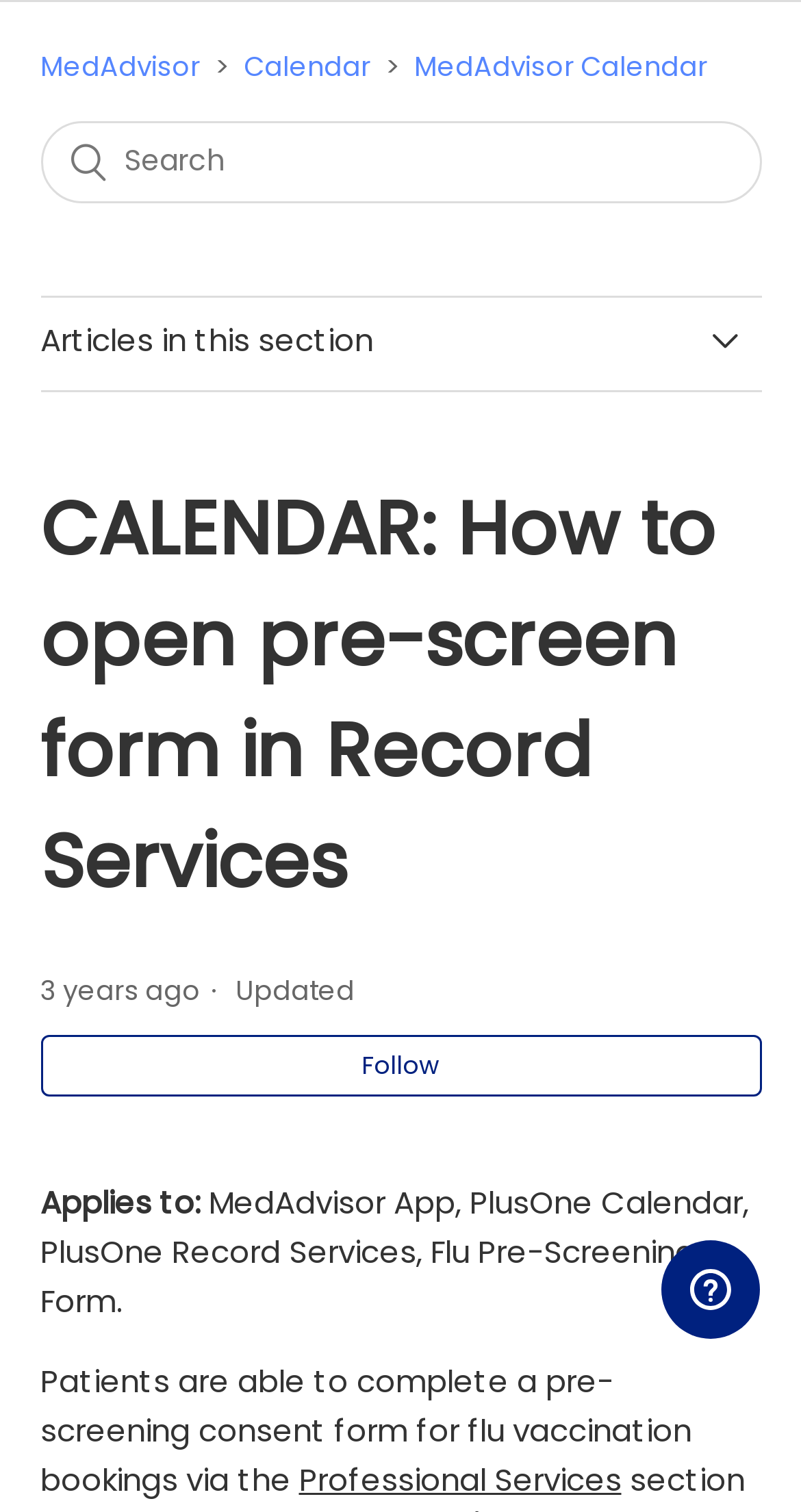Convey a detailed summary of the webpage, mentioning all key elements.

The webpage appears to be a knowledge base or help center article, with a focus on MedAdvisor and related services. At the top, there is a navigation menu with links to "MedAdvisor", "Calendar", and "MedAdvisor Calendar". 

Below the navigation menu, there is a search bar that spans almost the entire width of the page. 

Further down, there is a section titled "Articles in this section" with a dropdown arrow, followed by a list of 7 links to related articles. These links are stacked vertically, with the first one being "How to update HealthDirect's Service Finder?" and the last one being "CALENDAR: How to open pre-screen form in Record Services", which is the current article.

The current article has a header with the title "CALENDAR: How to open pre-screen form in Record Services" and a timestamp indicating it was published on March 22, 2021. Below the header, there is a button to "Follow" the article. 

The article content starts with a line of text "Applies to: MedAdvisor App, PlusOne Calendar, PlusOne Record Services, Flu Pre-Screening Form." followed by a brief description of the article's topic, which is about patients completing a pre-screening consent form for flu vaccination bookings. 

On the right side of the page, near the bottom, there is an iframe widget that provides additional information.